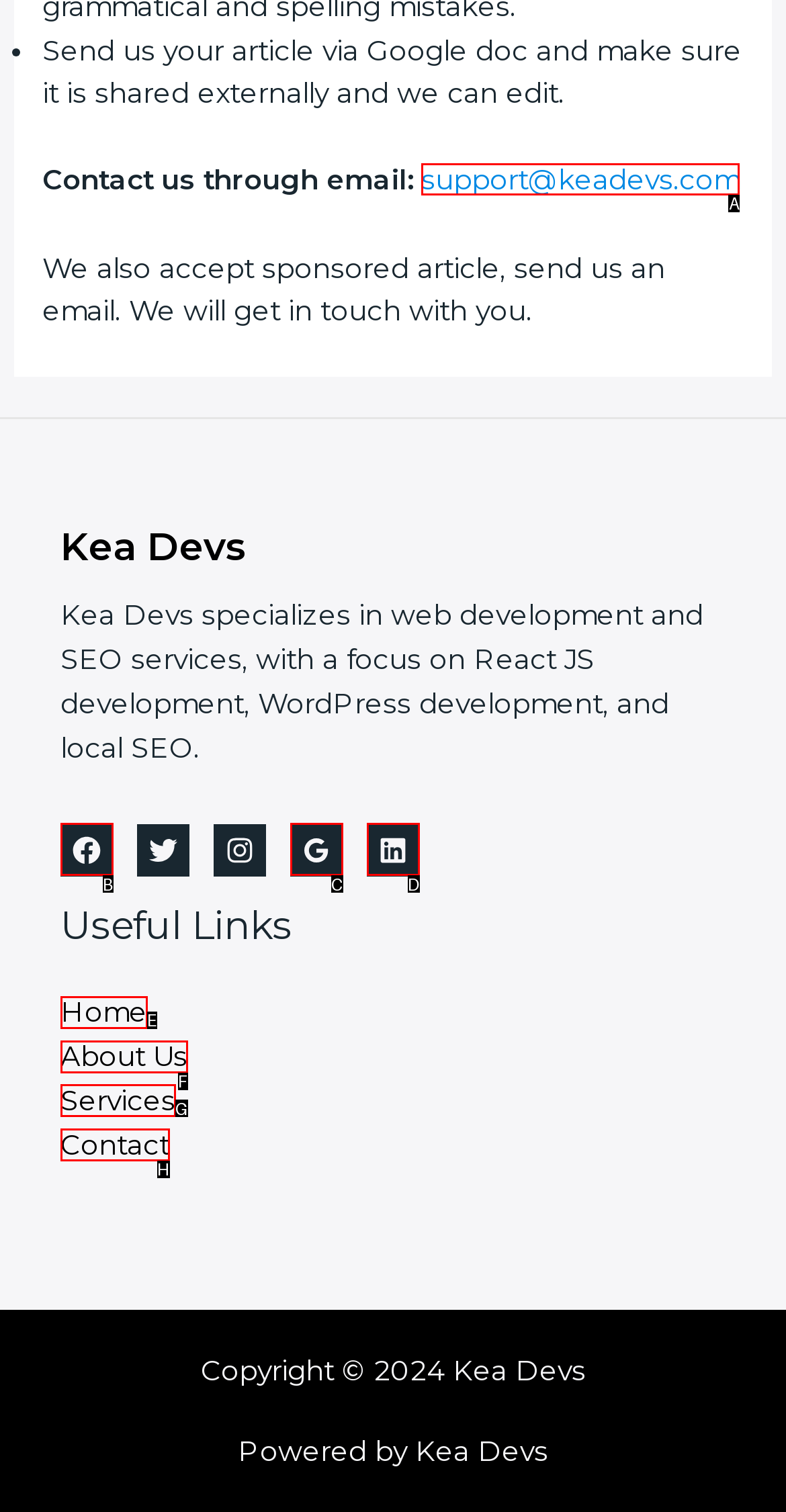Point out which UI element to click to complete this task: Send an email to support
Answer with the letter corresponding to the right option from the available choices.

A